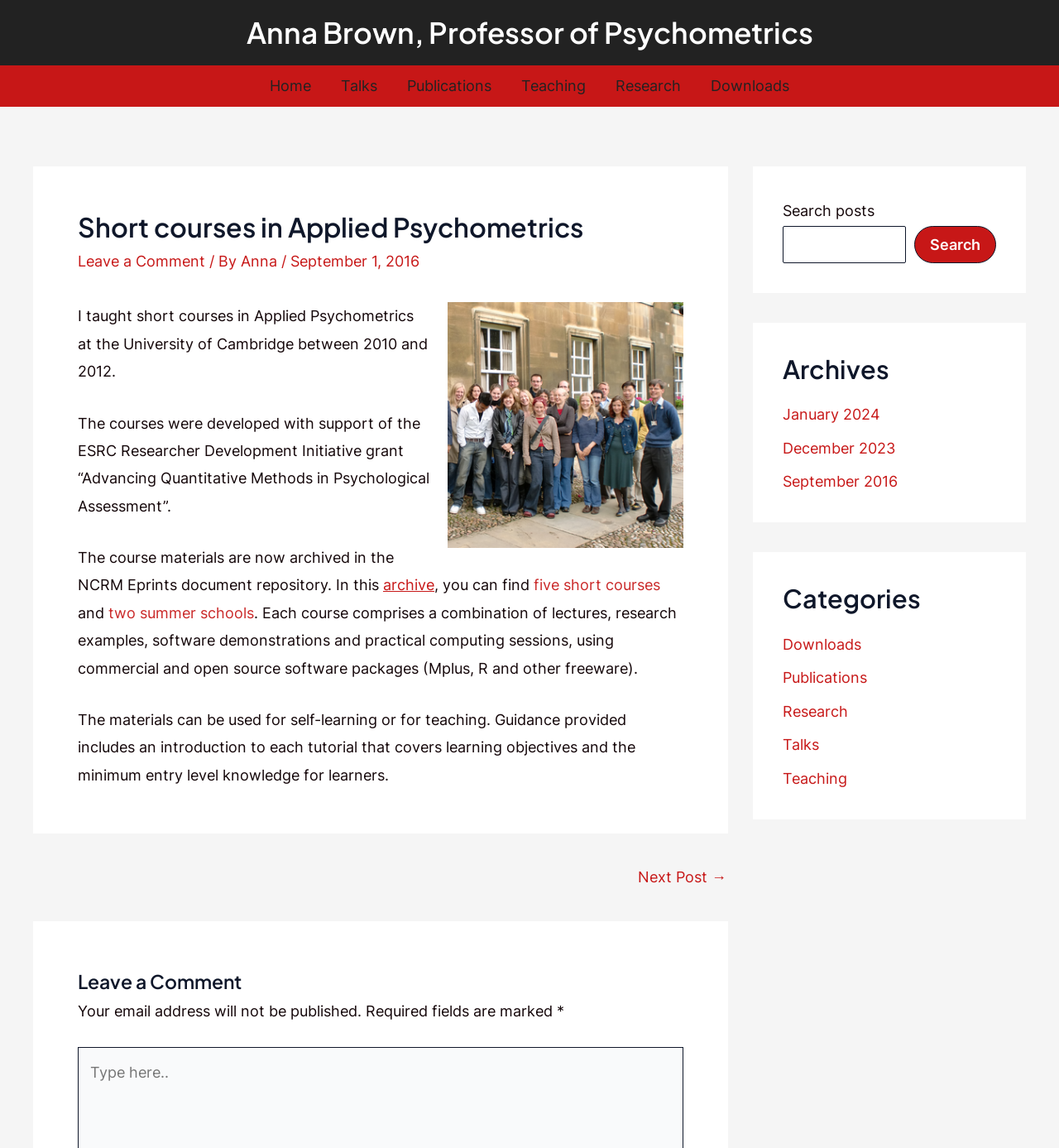What is the name of the initiative that supported the courses?
Please provide a single word or phrase as your answer based on the screenshot.

ESRC Researcher Development Initiative